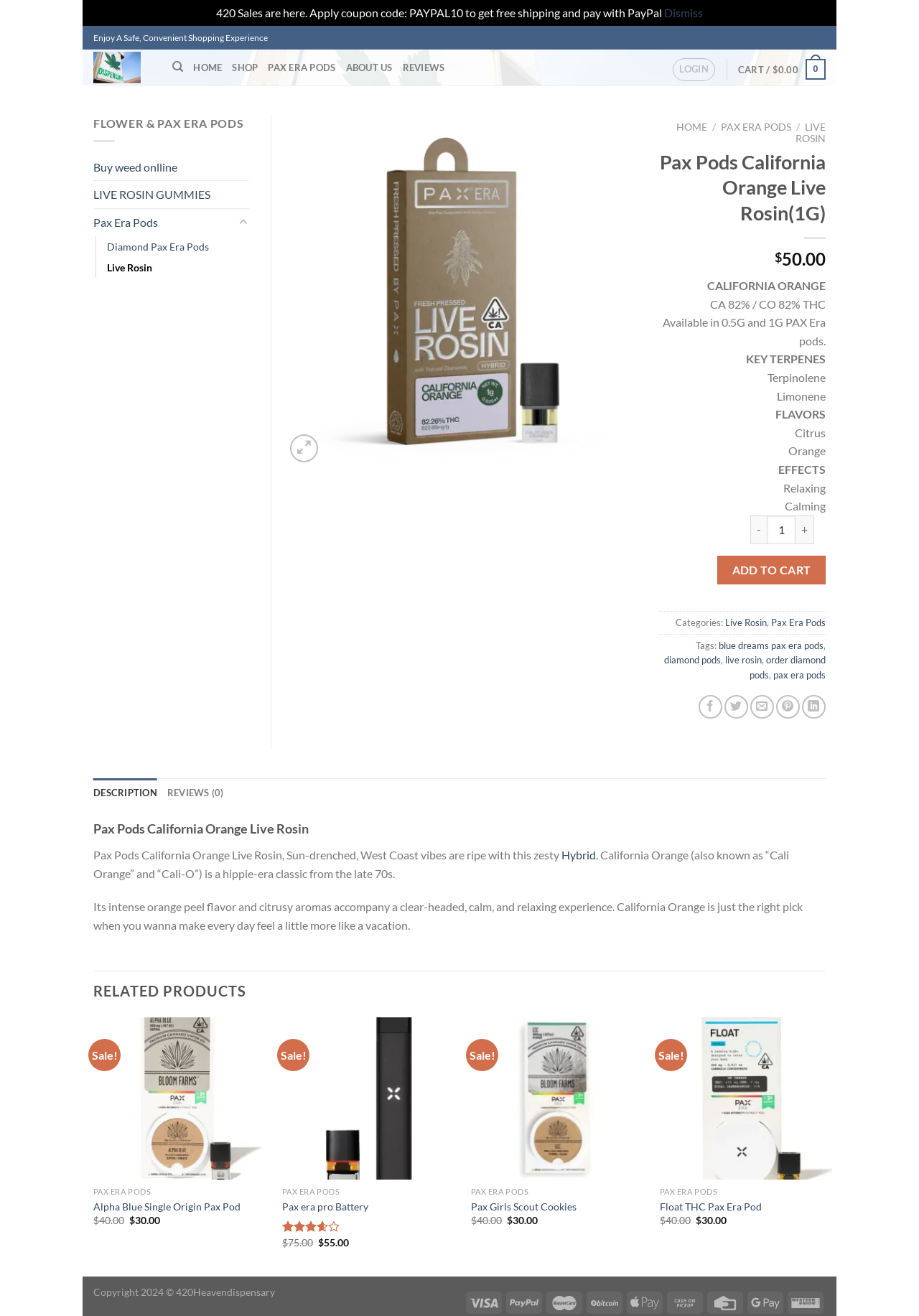From the image, can you give a detailed response to the question below:
What is the effect of the product?

I found the answer by looking at the static text elements with the text 'EFFECTS' and the subsequent text elements with the text 'Relaxing' and 'Calming' which are likely to be the effects of the product.